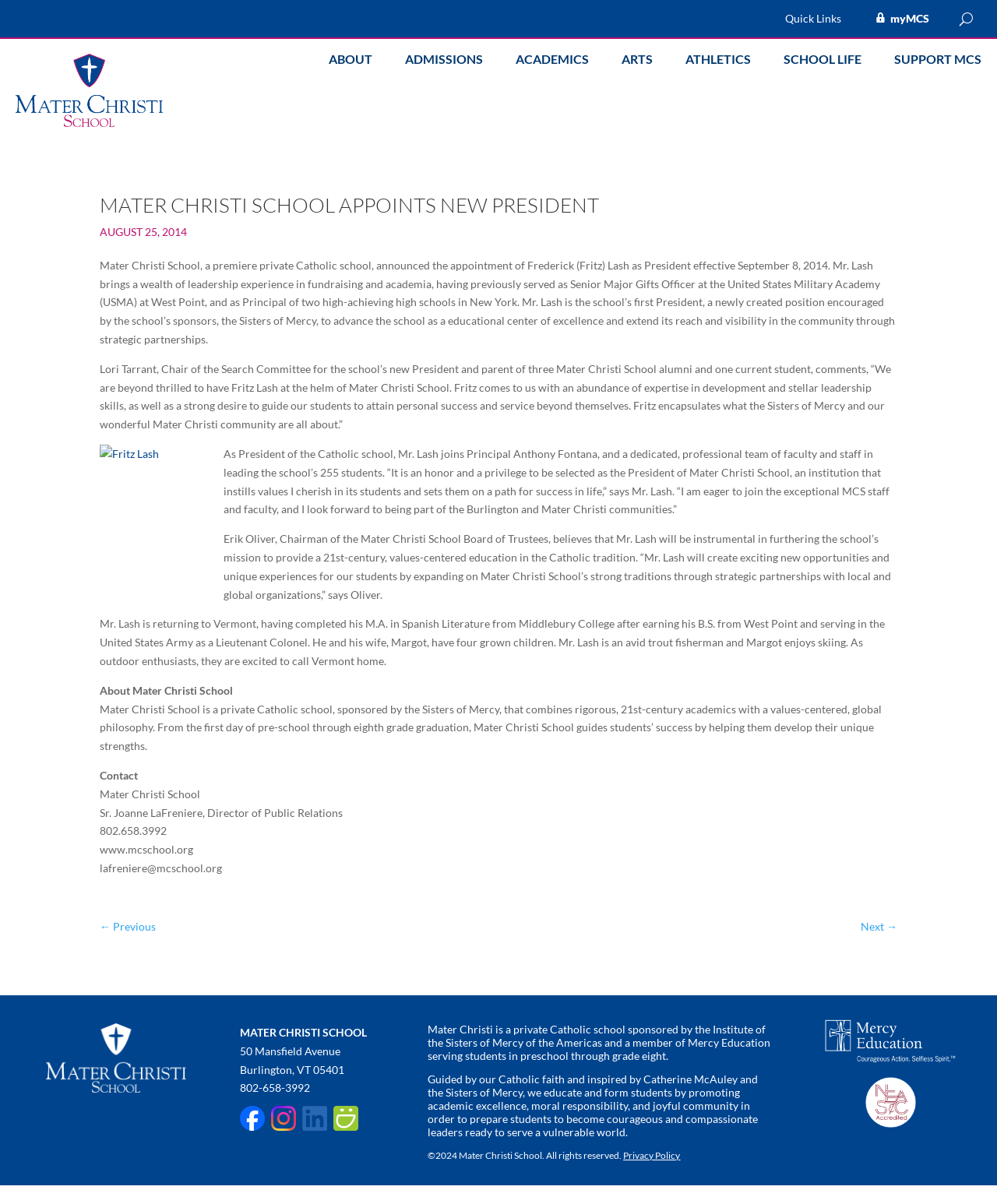Please mark the bounding box coordinates of the area that should be clicked to carry out the instruction: "Contact Sr. Joanne LaFreniere".

[0.1, 0.669, 0.344, 0.68]